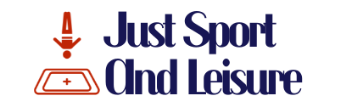Refer to the screenshot and answer the following question in detail:
What type of equipment is particularly emphasized by the company?

The caption highlights that the company provides quality leisure equipment, particularly trampolines, which are ideal for encouraging active play among children, suggesting a focus on trampolines as a key product or service offered by Just Sport And Leisure.